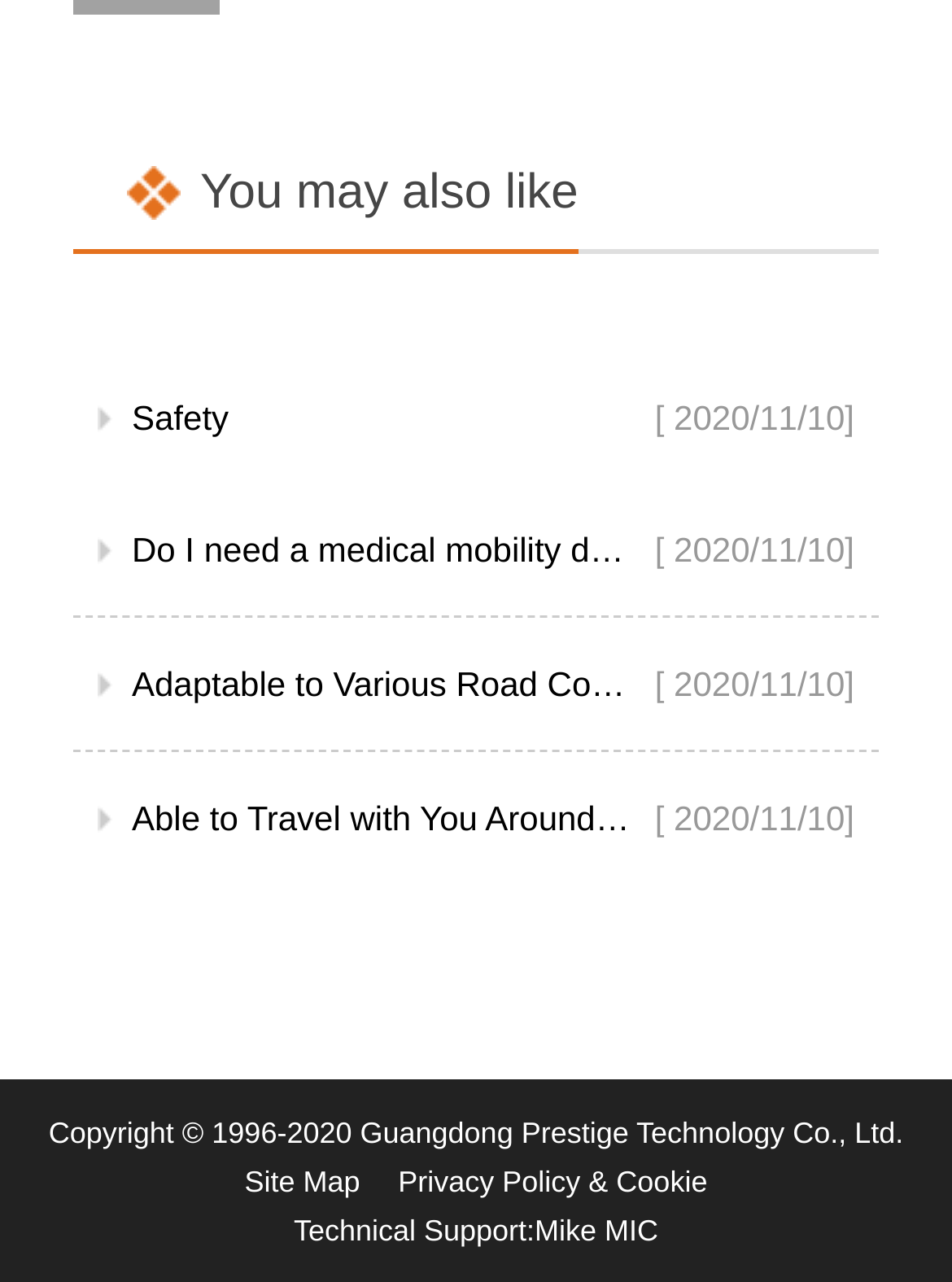Using the description "[ 2020/11/10] Safety", locate and provide the bounding box of the UI element.

[0.077, 0.275, 0.923, 0.378]